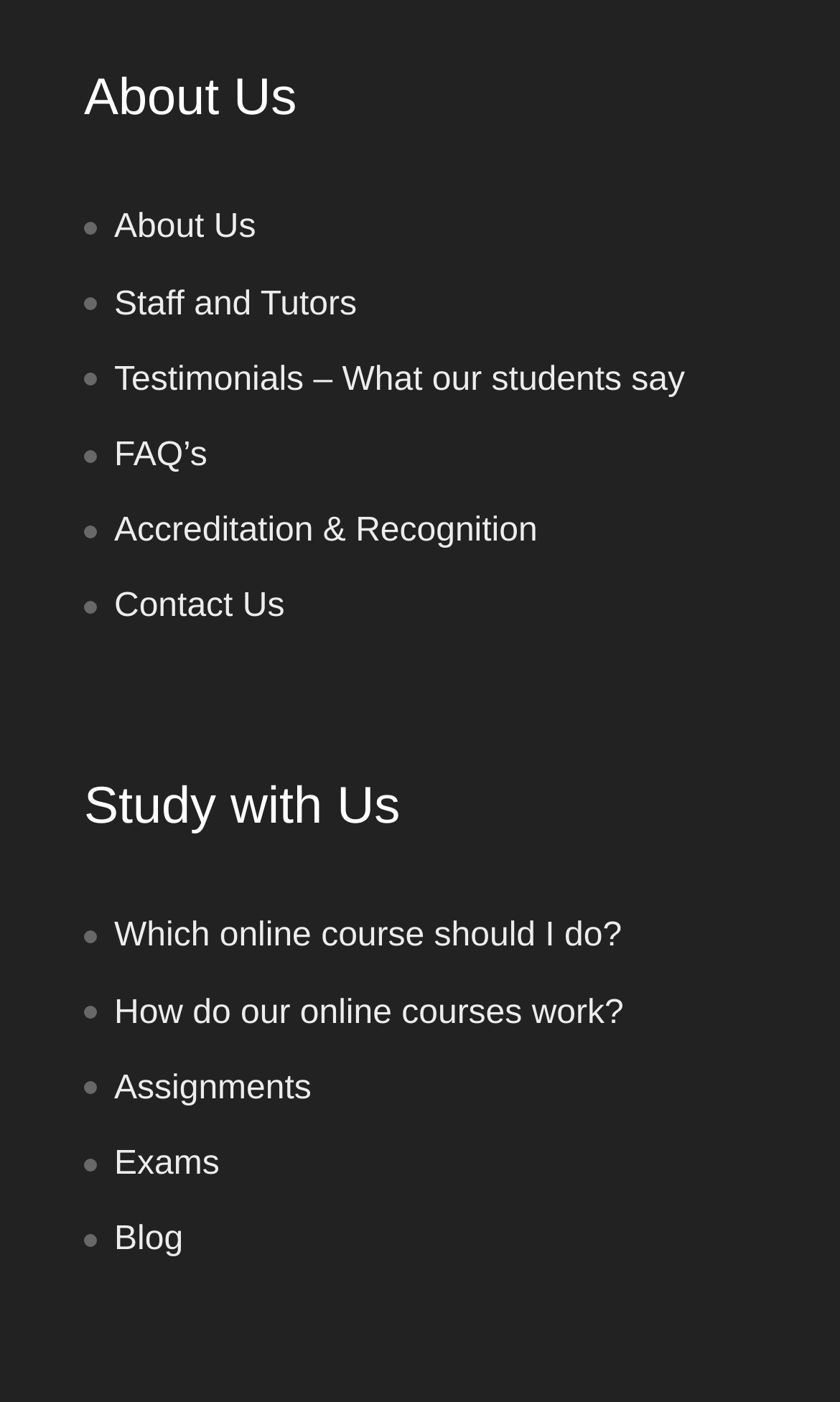How many links are under 'Study with Us'?
Using the image as a reference, give a one-word or short phrase answer.

5